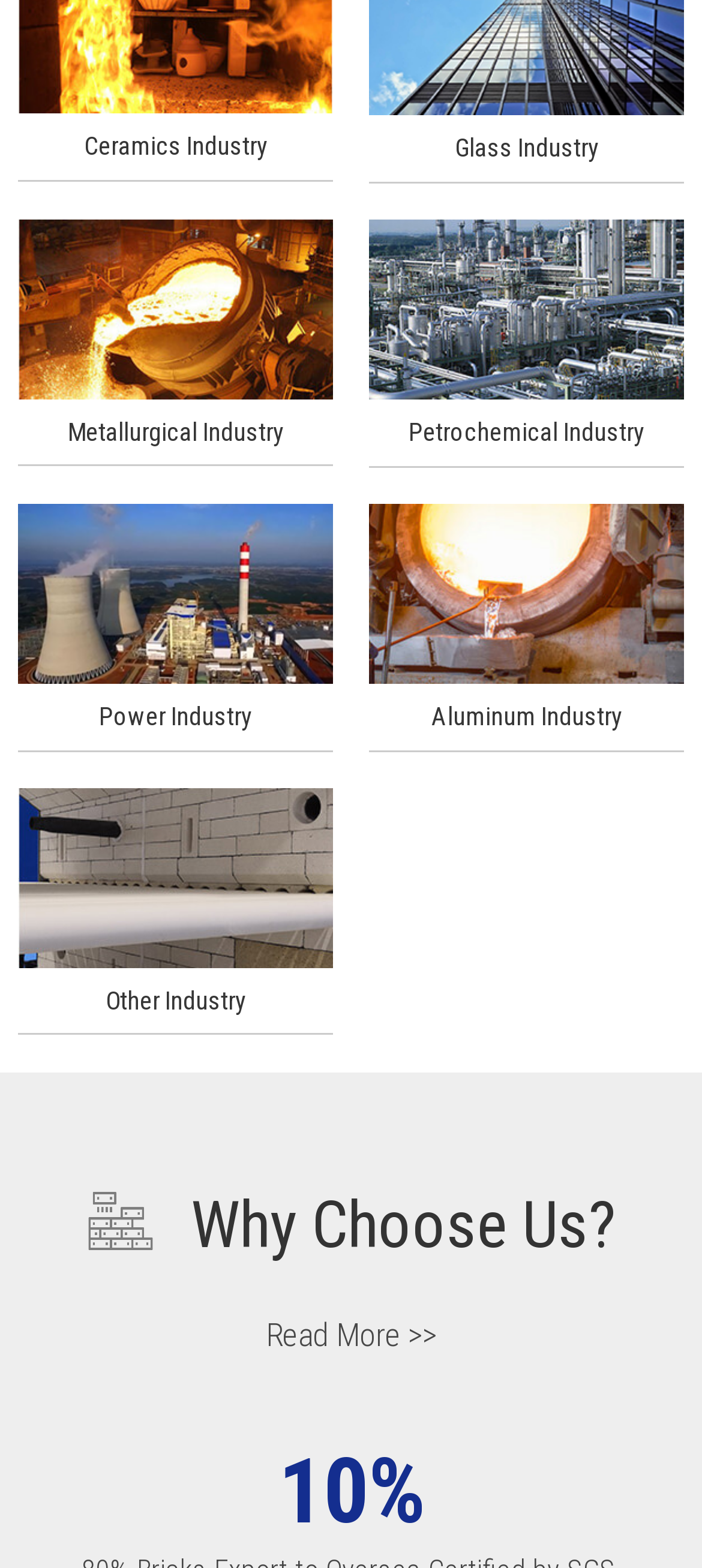Locate the bounding box coordinates of the element you need to click to accomplish the task described by this instruction: "Learn about Aluminum Industry".

[0.526, 0.368, 0.974, 0.386]